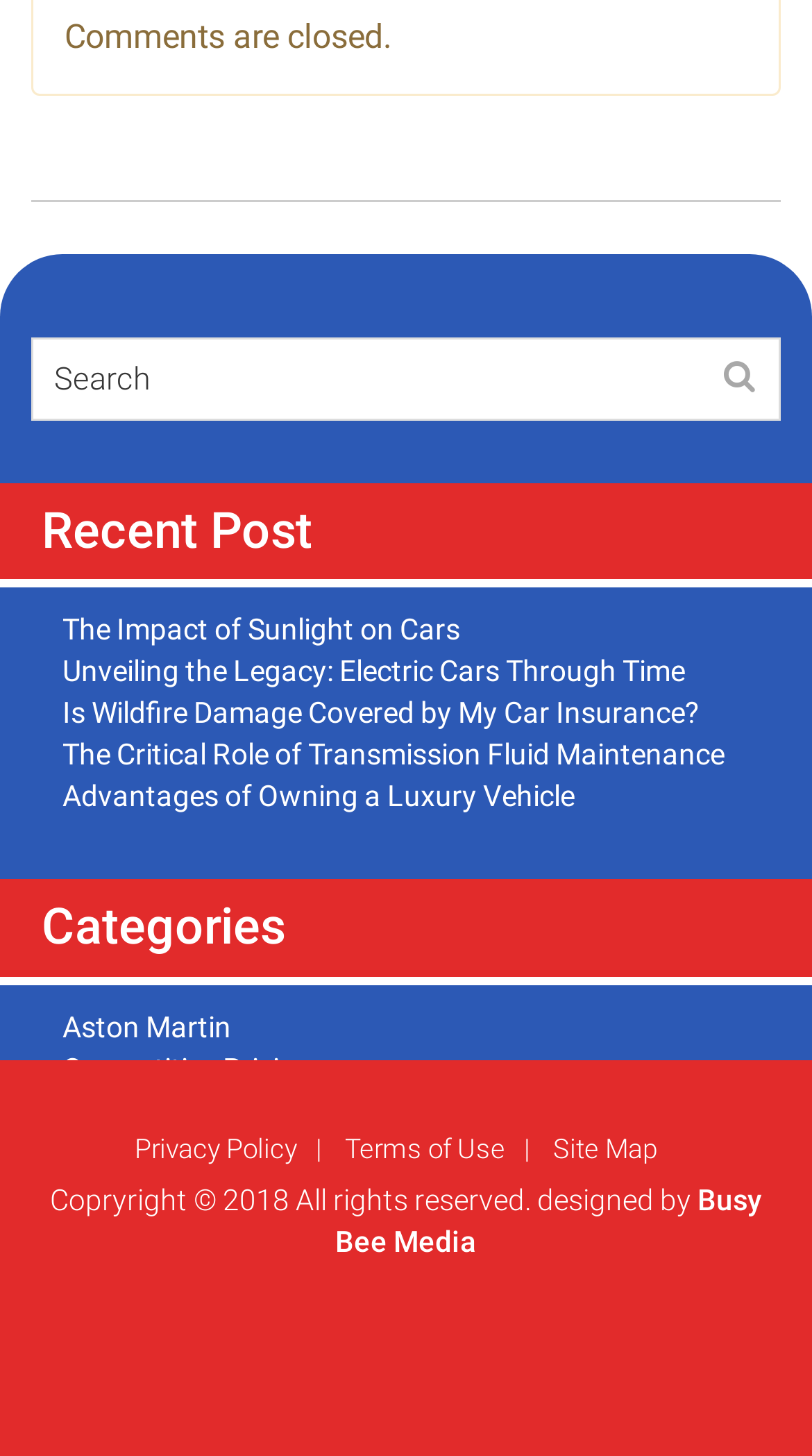How many links are there in the Recent Post section?
Please give a well-detailed answer to the question.

I counted the number of links under the 'Recent Post' section, which are 'The Impact of Sunlight on Cars', 'Unveiling the Legacy: Electric Cars Through Time', 'Is Wildfire Damage Covered by My Car Insurance?', 'The Critical Role of Transmission Fluid Maintenance', and 'Advantages of Owning a Luxury Vehicle'. There are 5 links in total.